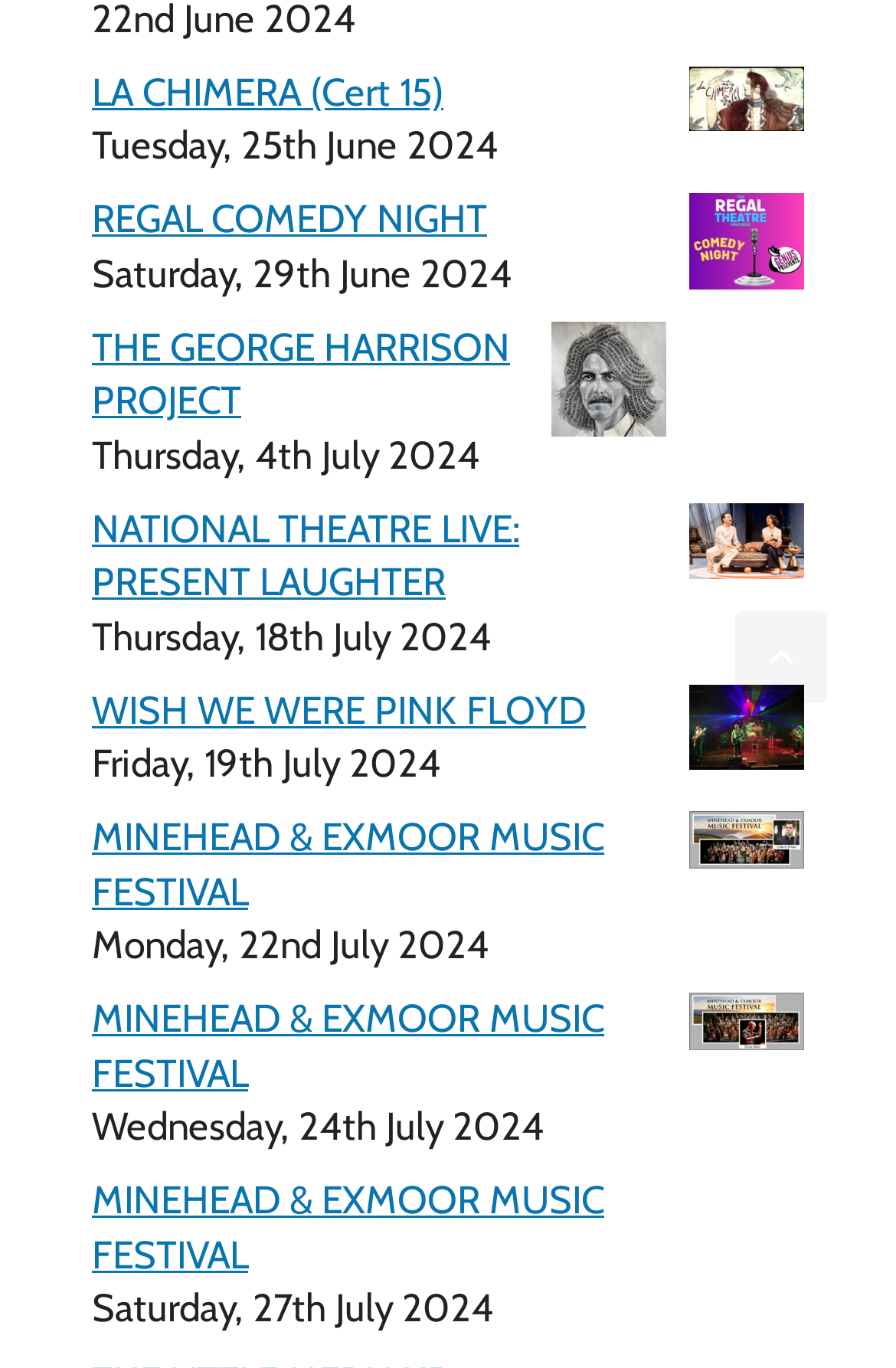Please determine the bounding box coordinates of the element's region to click in order to carry out the following instruction: "Check REGAL COMEDY NIGHT event date". The coordinates should be four float numbers between 0 and 1, i.e., [left, top, right, bottom].

[0.103, 0.183, 0.572, 0.217]